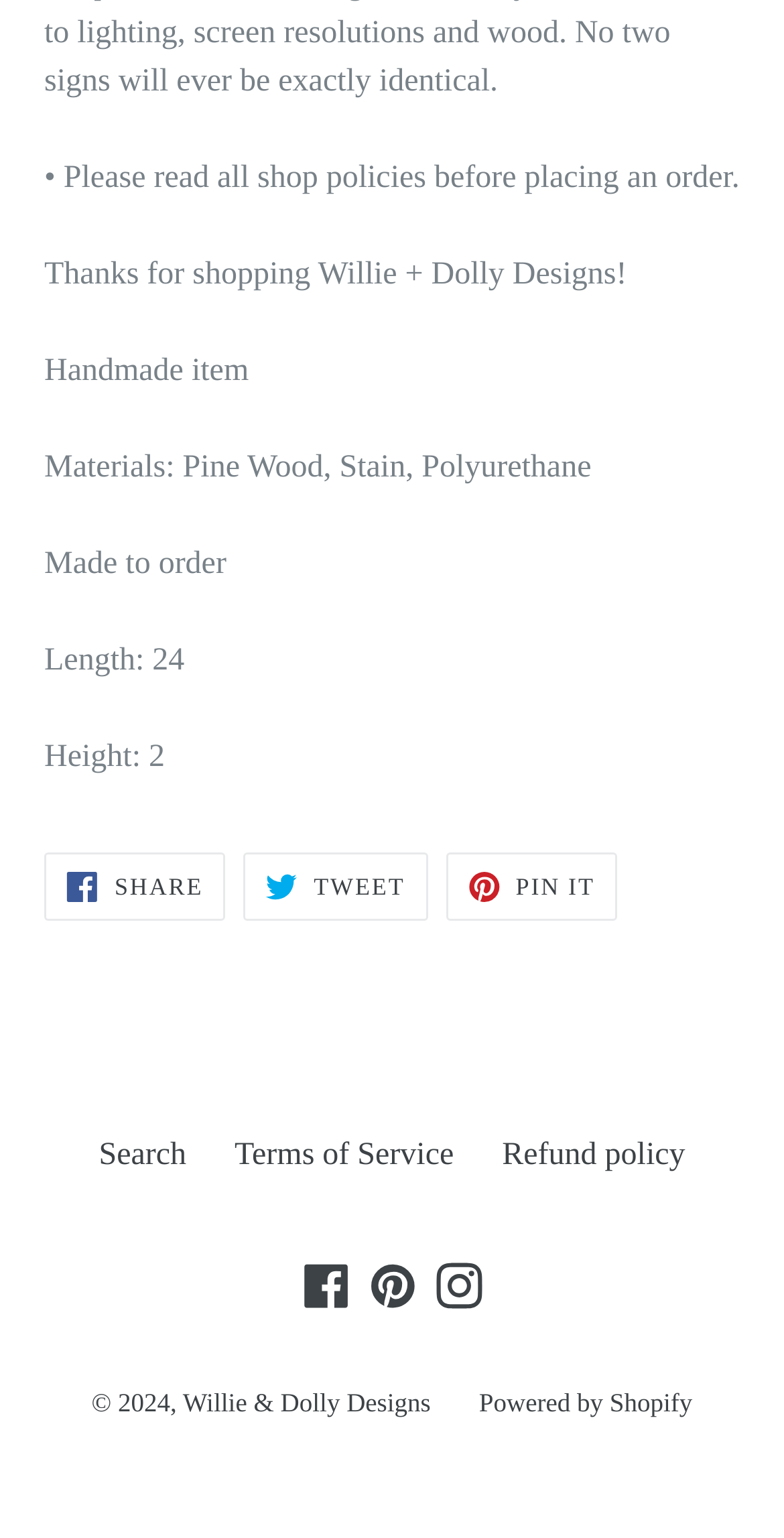What is the copyright year of the website?
Answer the question with a detailed explanation, including all necessary information.

From the webpage, we can see a section at the bottom with copyright information. There is a line of text that says '© 2024,'. This indicates that the copyright year of the website is 2024.